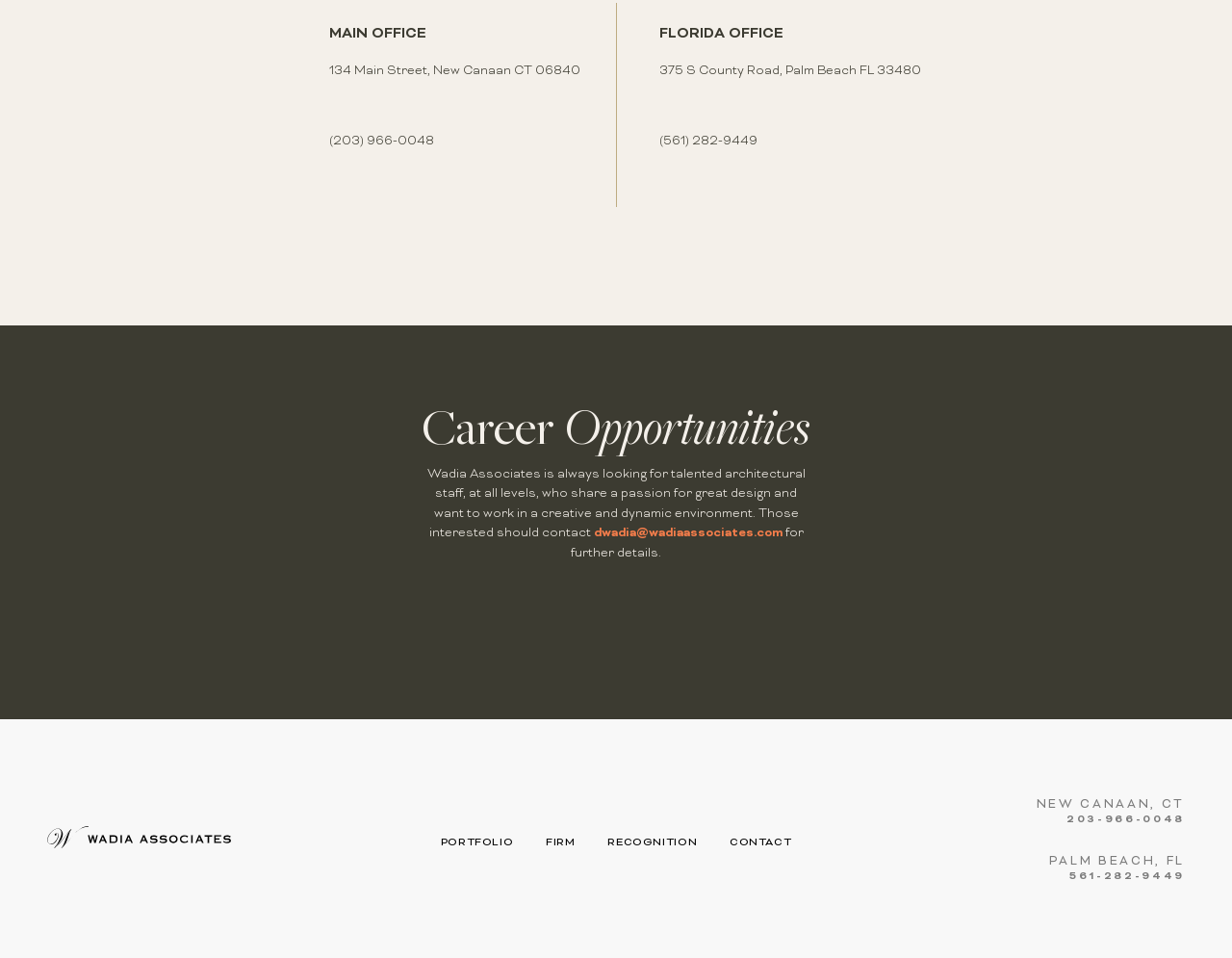Using the provided description Contact, find the bounding box coordinates for the UI element. Provide the coordinates in (top-left x, top-left y, bottom-right x, bottom-right y) format, ensuring all values are between 0 and 1.

[0.579, 0.872, 0.656, 0.886]